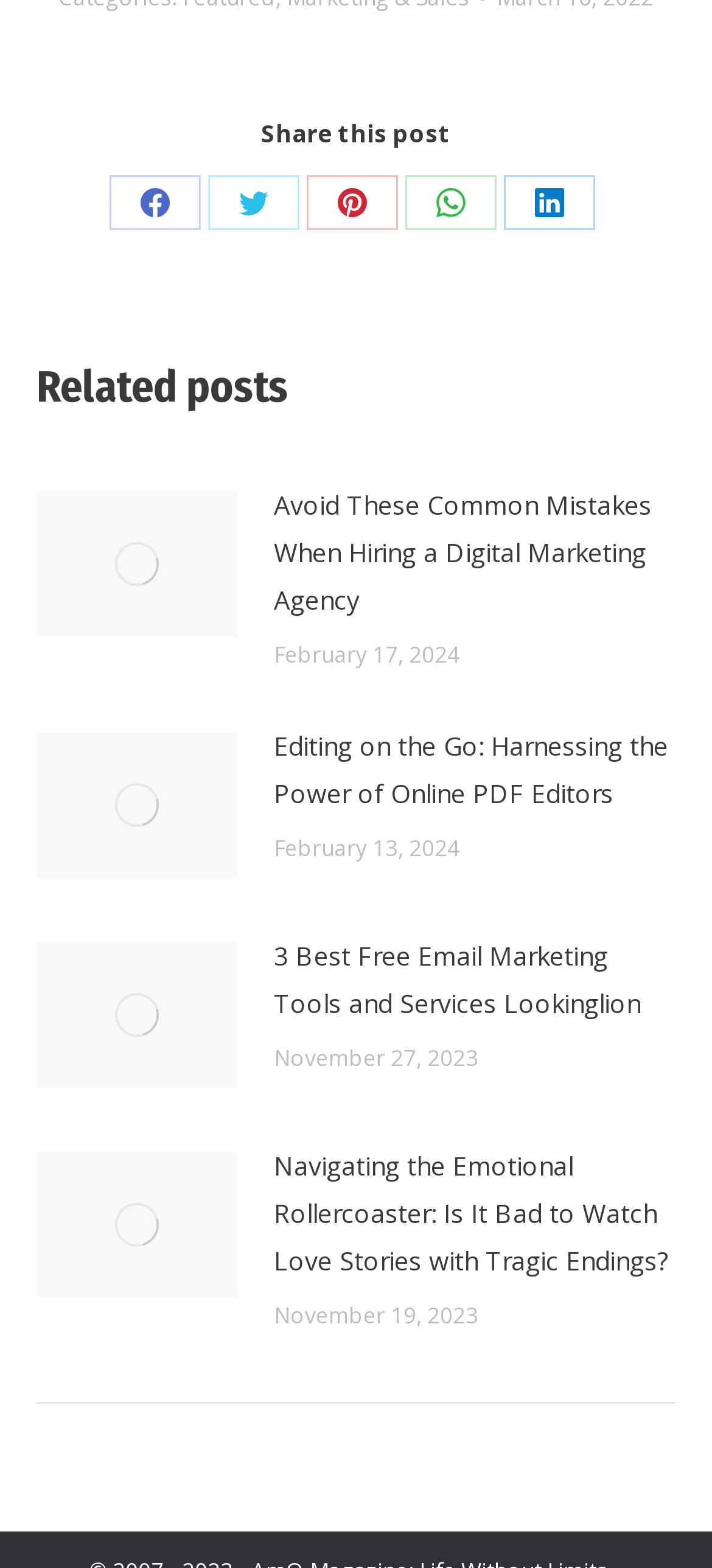Find the bounding box coordinates for the HTML element described as: "TweetShare on Twitter". The coordinates should consist of four float values between 0 and 1, i.e., [left, top, right, bottom].

[0.292, 0.111, 0.421, 0.146]